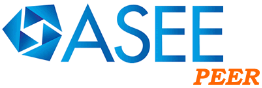What does the vibrant orange color in the logo signify?
From the image, respond with a single word or phrase.

Enthusiasm and creativity